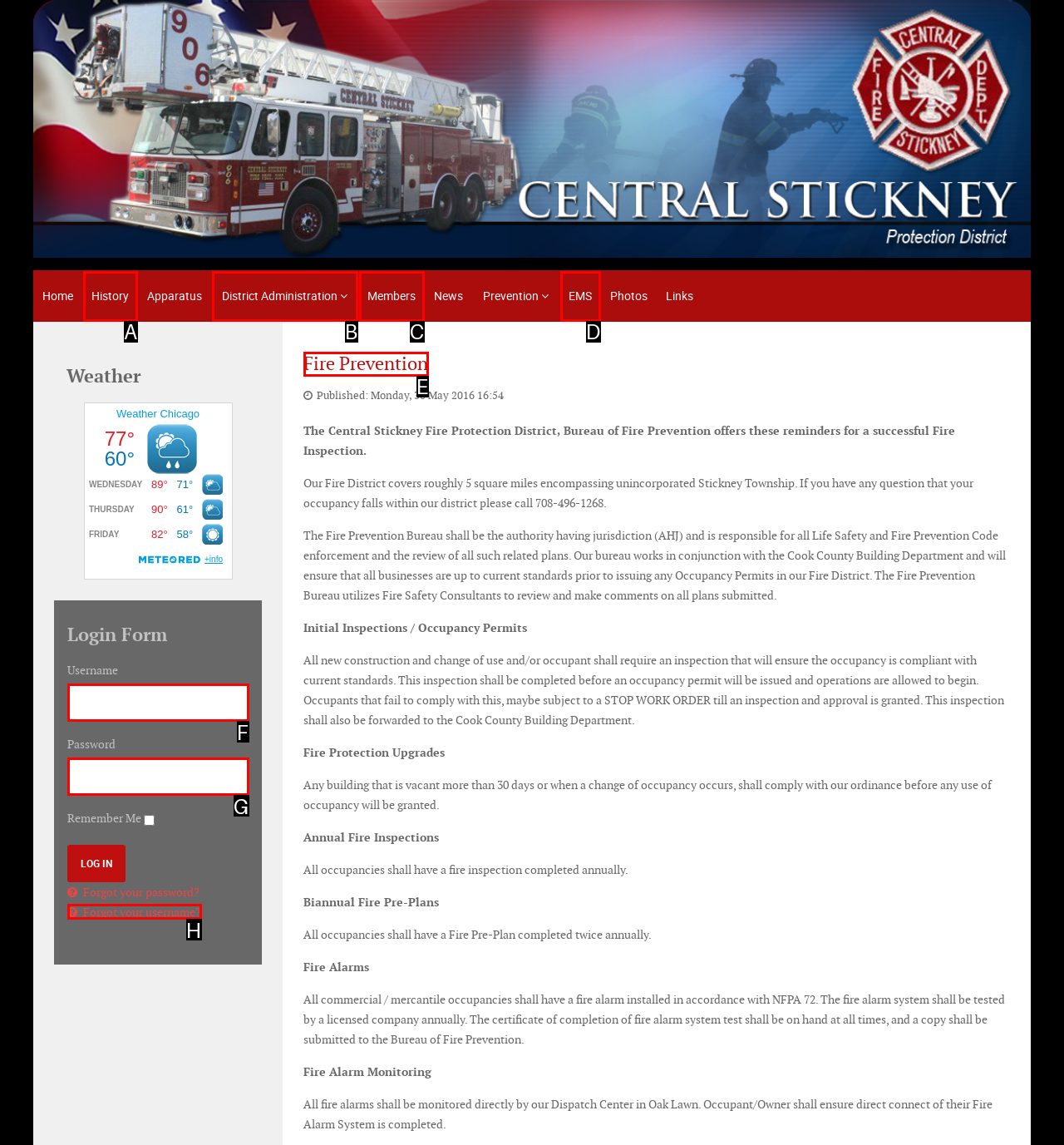Identify which HTML element aligns with the description: District Administration
Answer using the letter of the correct choice from the options available.

B